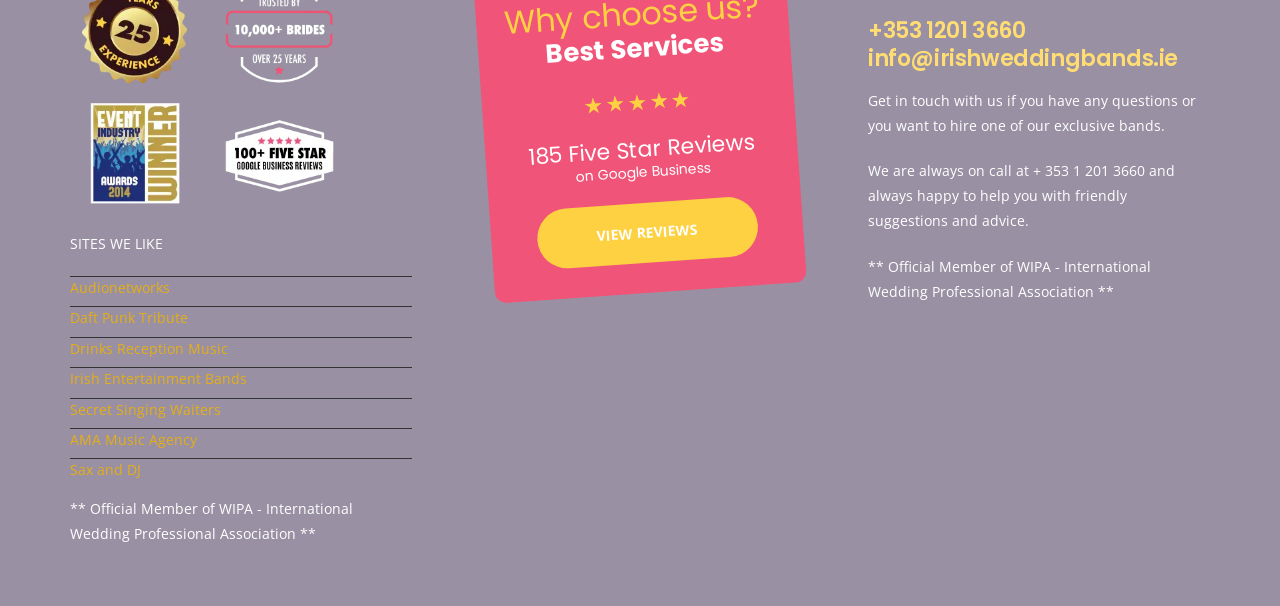What is the purpose of the 'VIEW REVIEWS' link?
Answer with a single word or short phrase according to what you see in the image.

To view reviews